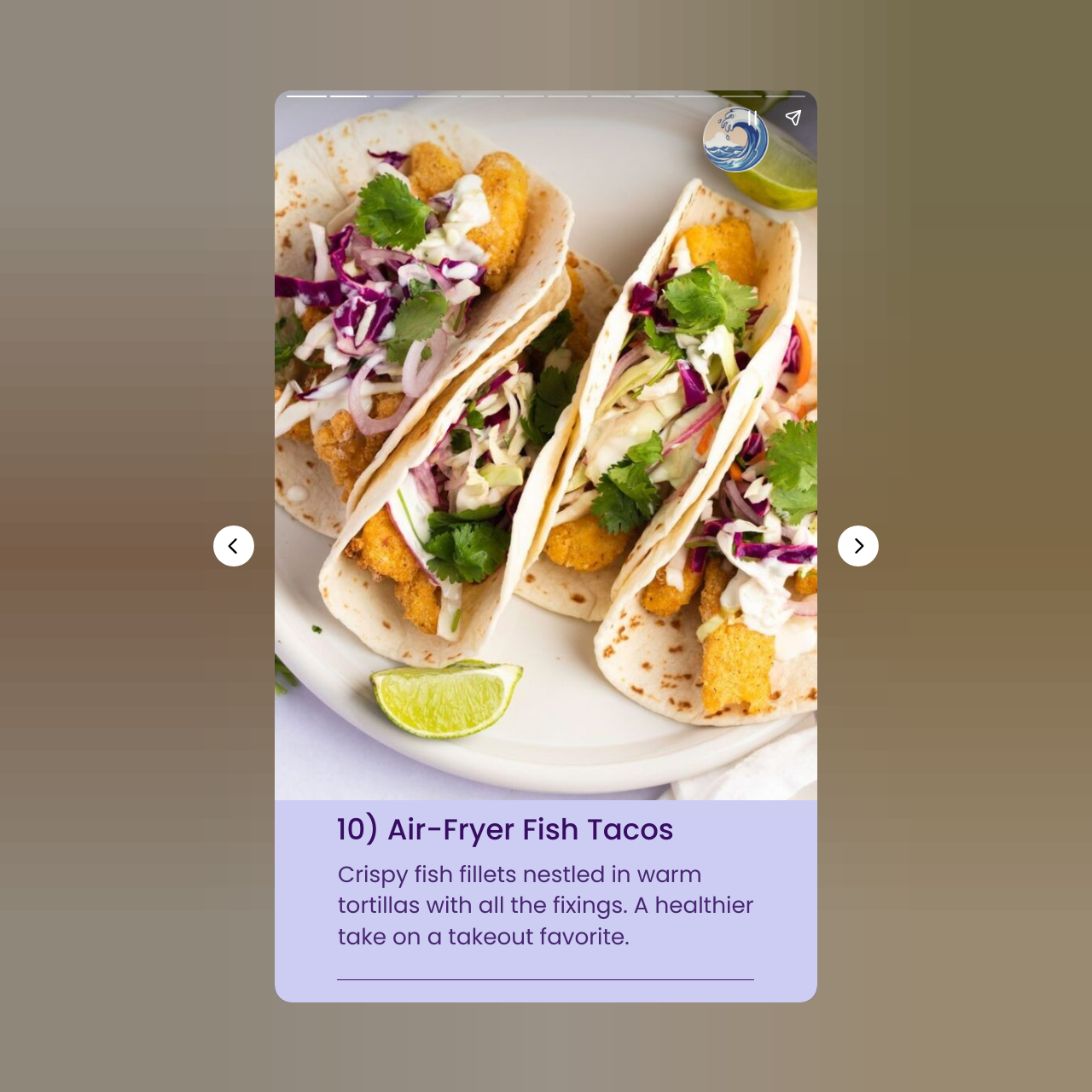What is the dish described in the second paragraph?
Using the image, respond with a single word or phrase.

Air-Fryer Chicken Taquitos